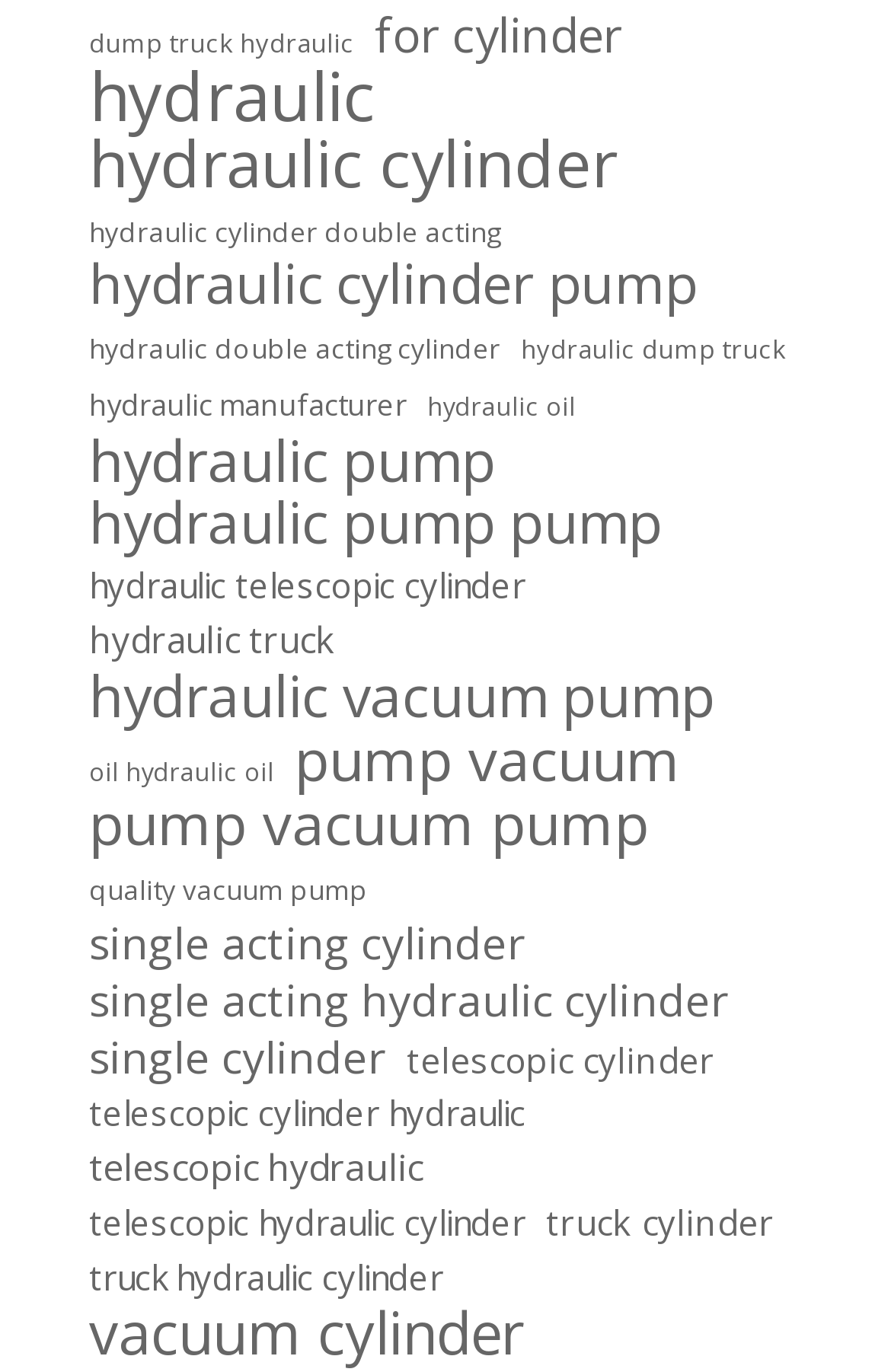Show the bounding box coordinates for the HTML element as described: "hydraulic manufacturer".

[0.1, 0.276, 0.456, 0.316]